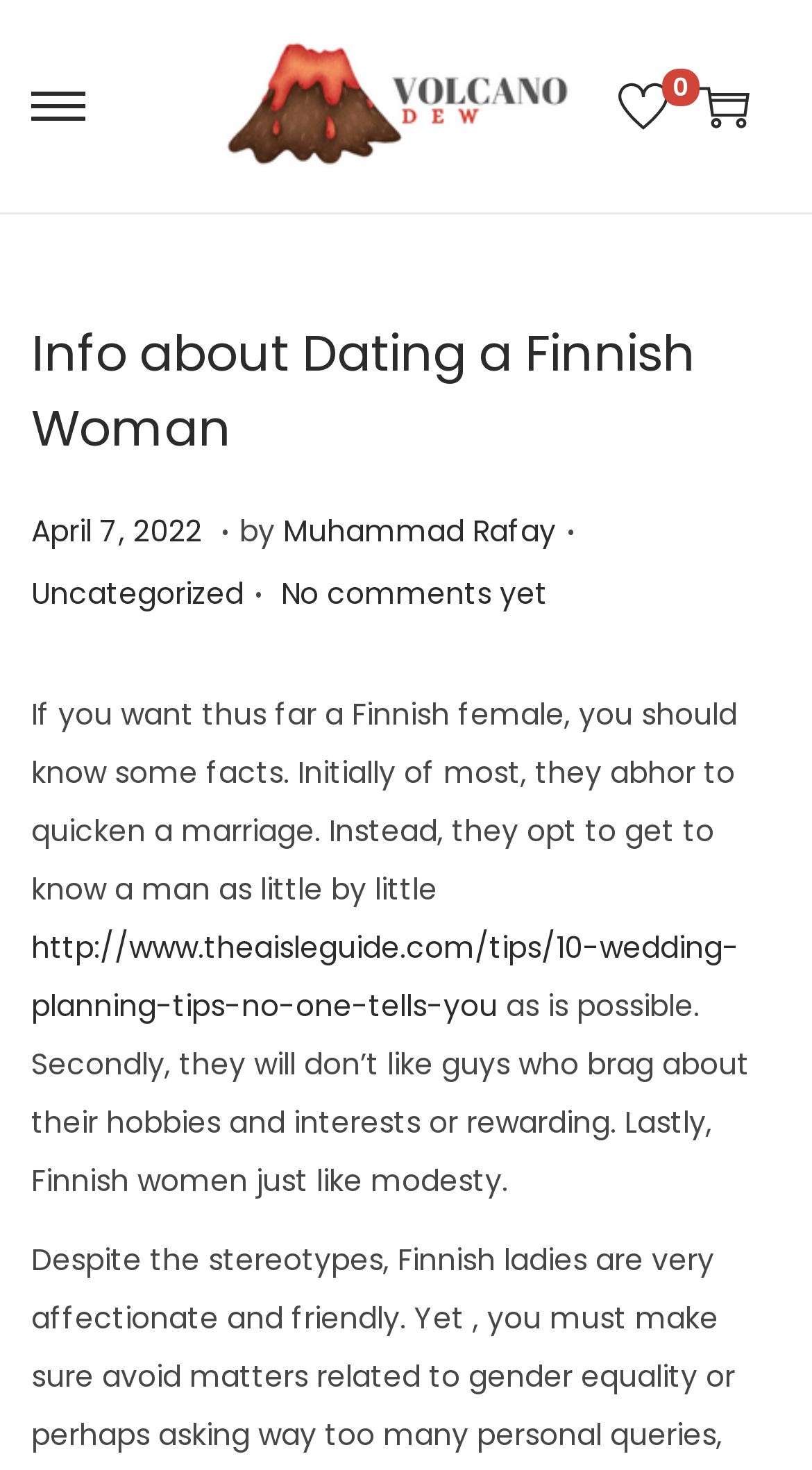Please identify the bounding box coordinates of the element I need to click to follow this instruction: "Search for something".

[0.1, 0.463, 0.9, 0.548]